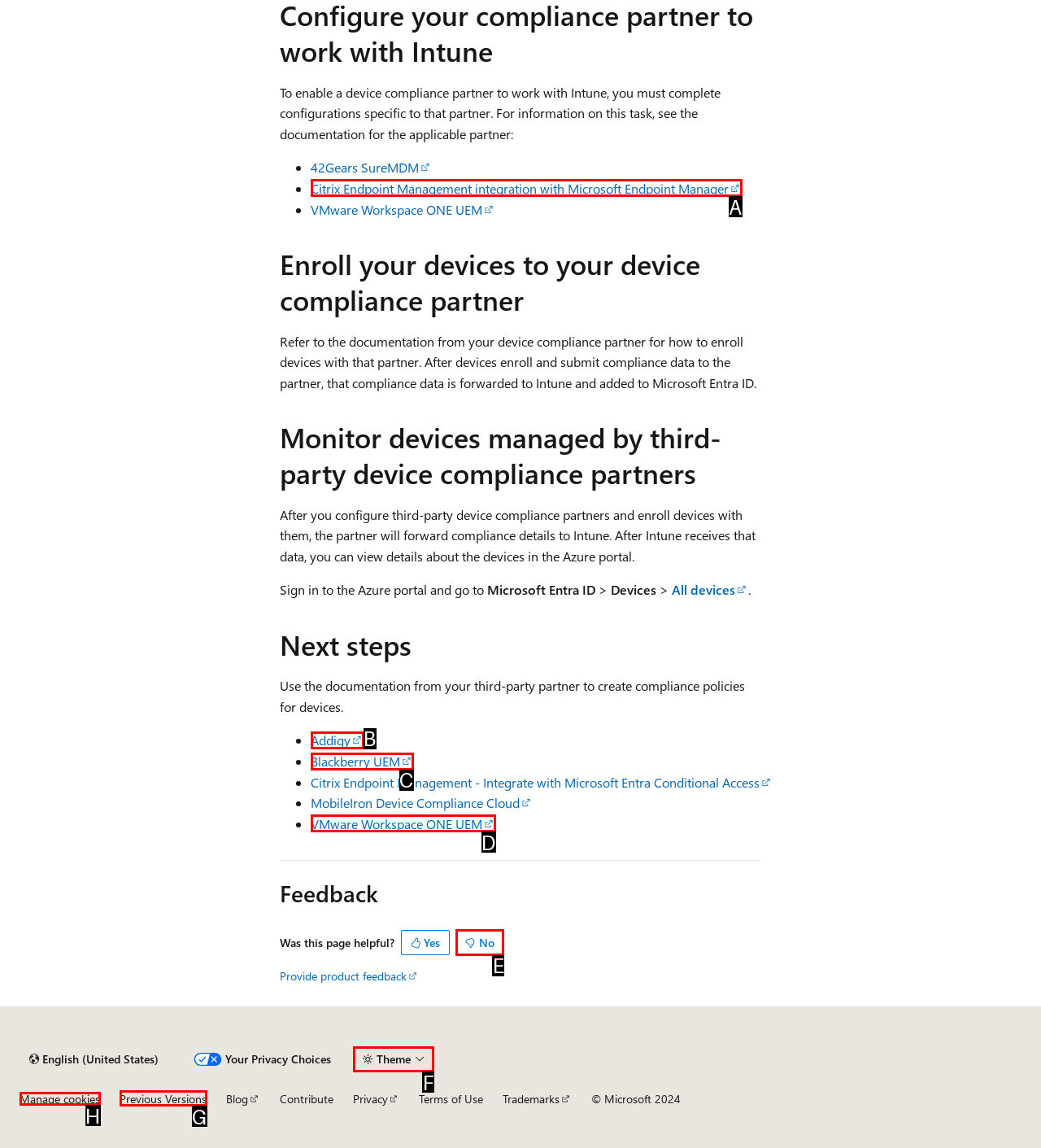Tell me which one HTML element best matches the description: Blackberry UEM Answer with the option's letter from the given choices directly.

C